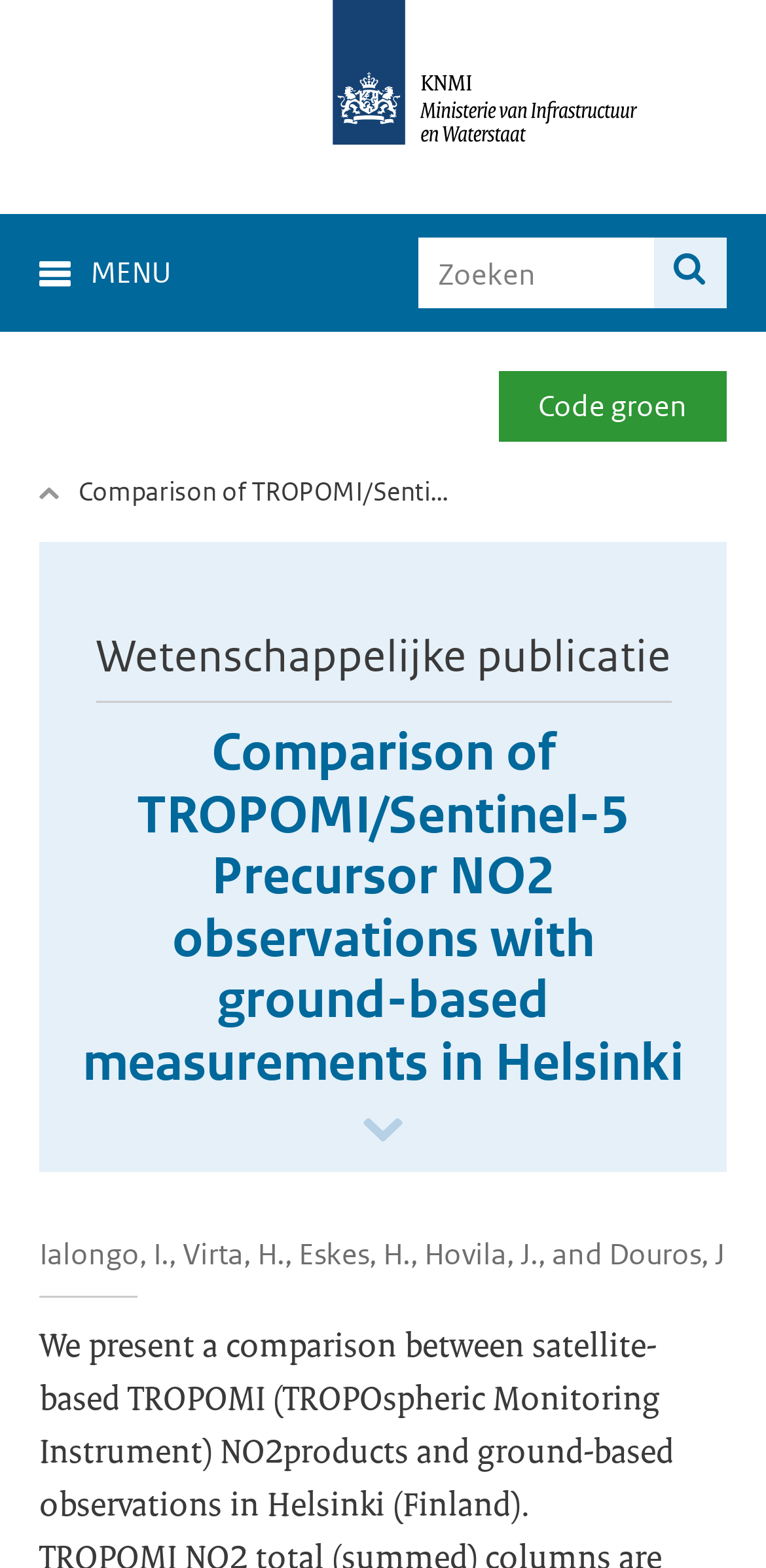What is the logo on the top left corner?
Based on the image, answer the question with a single word or brief phrase.

KNMI logo